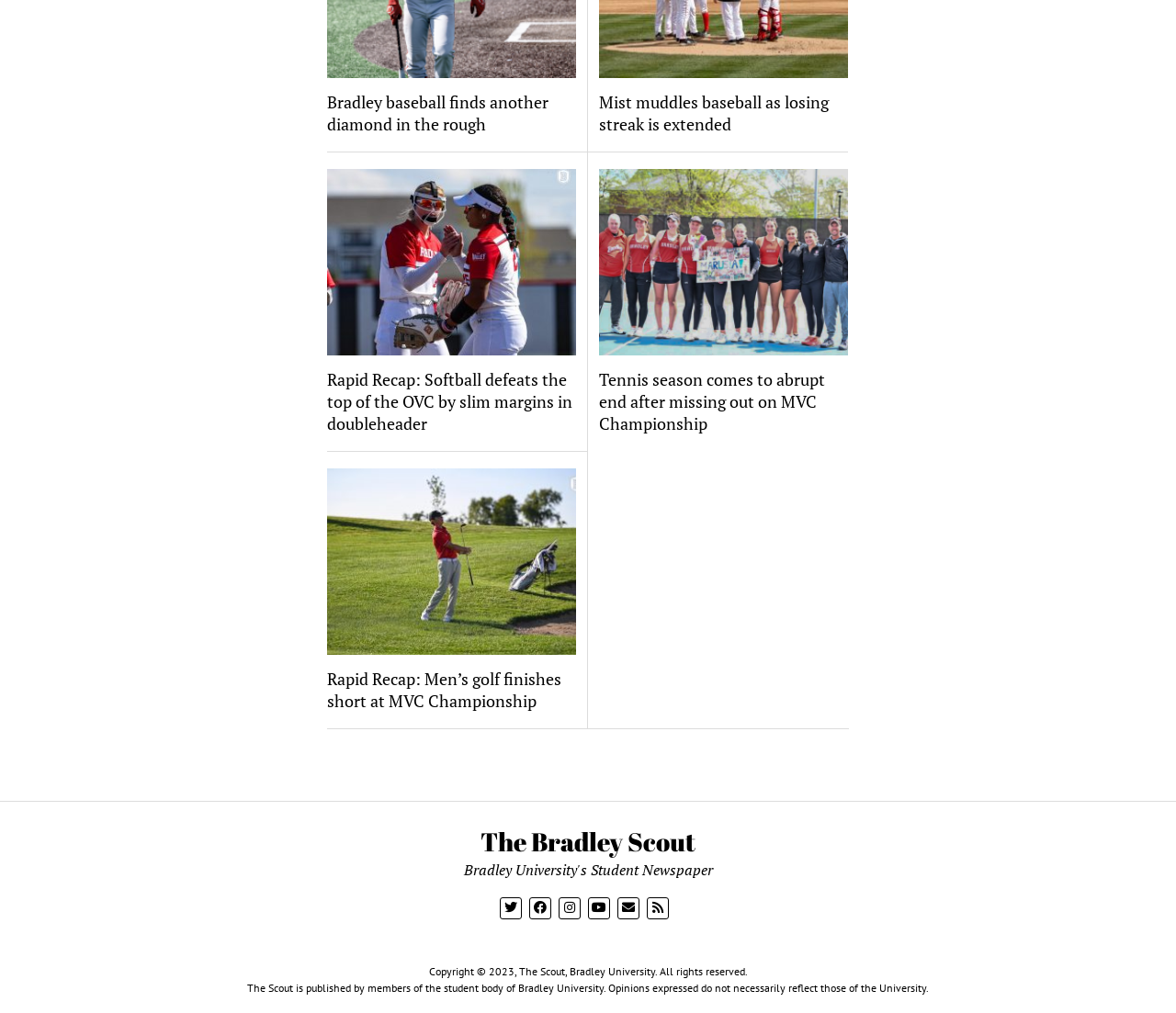Please provide a one-word or phrase answer to the question: 
What is the theme of the articles on the webpage?

Sports